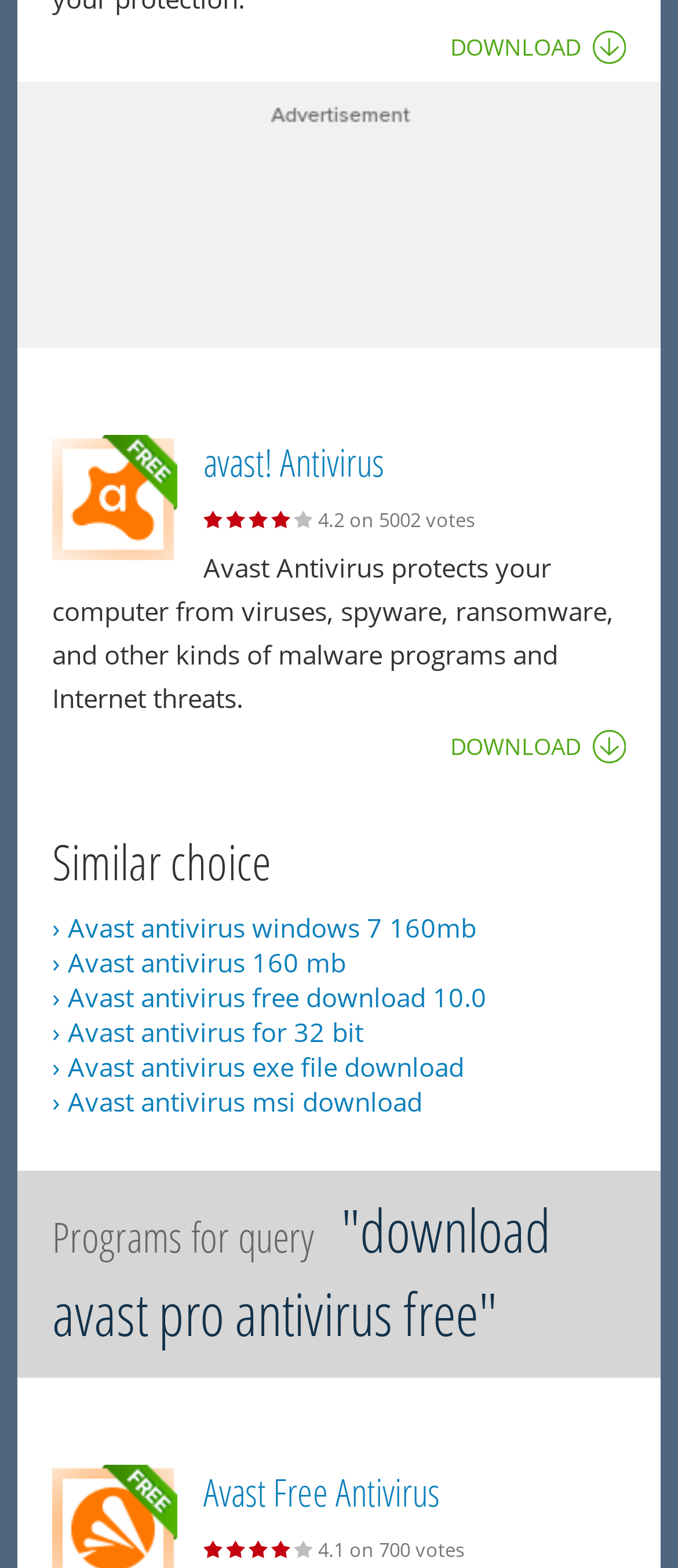Kindly provide the bounding box coordinates of the section you need to click on to fulfill the given instruction: "explore similar choices".

[0.077, 0.531, 0.923, 0.569]